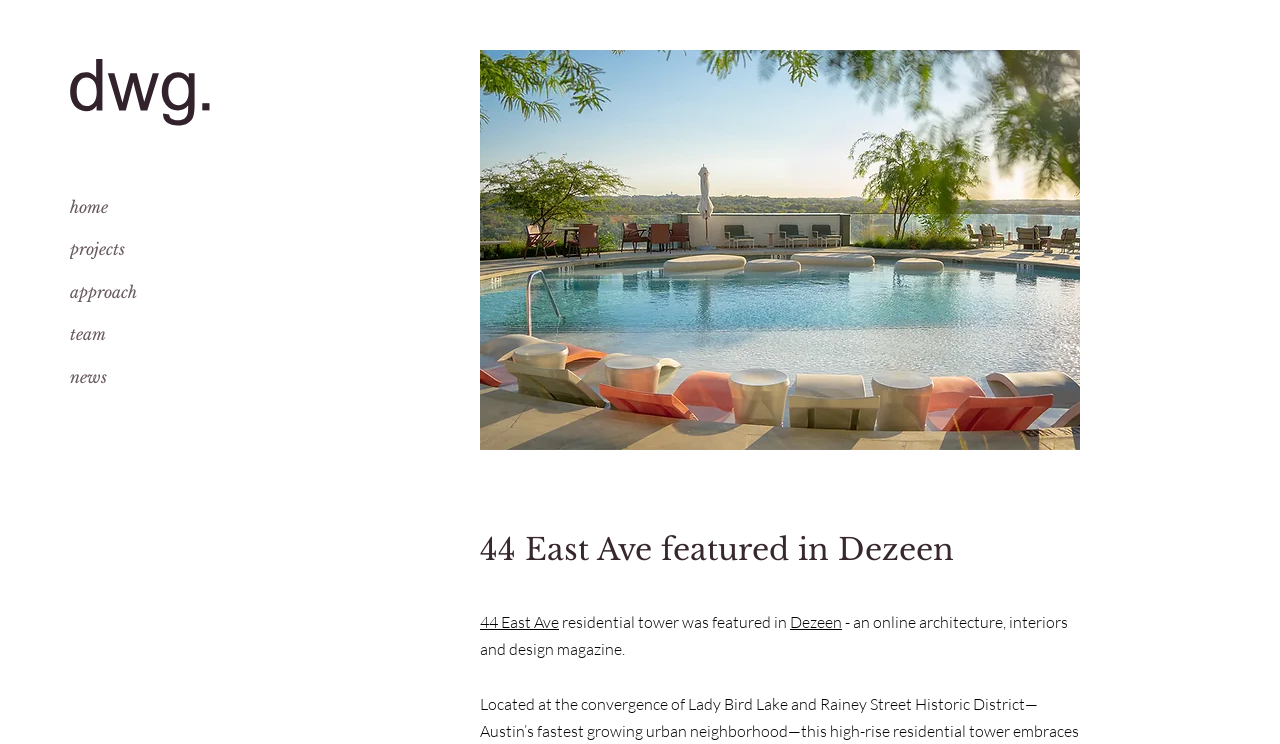Provide a thorough description of this webpage.

The webpage is about a residential tower, 44 East Ave, which has been featured in Dezeen, an online architecture, interiors, and design magazine. At the top left of the page, there is a navigation menu with five links: home, projects, approach, team, and news. Below the navigation menu, there is a small link with no text. 

The main content of the page is located at the top right, where there is a large image of the 44 East Ave residential tower. Above the image, there is a heading that reads "44 East Ave featured in Dezeen". Below the image, there is a paragraph of text that describes the feature, with links to "44 East Ave" and "Dezeen" embedded in the text. The text explains that the residential tower was featured in Dezeen, an online architecture, interiors, and design magazine.